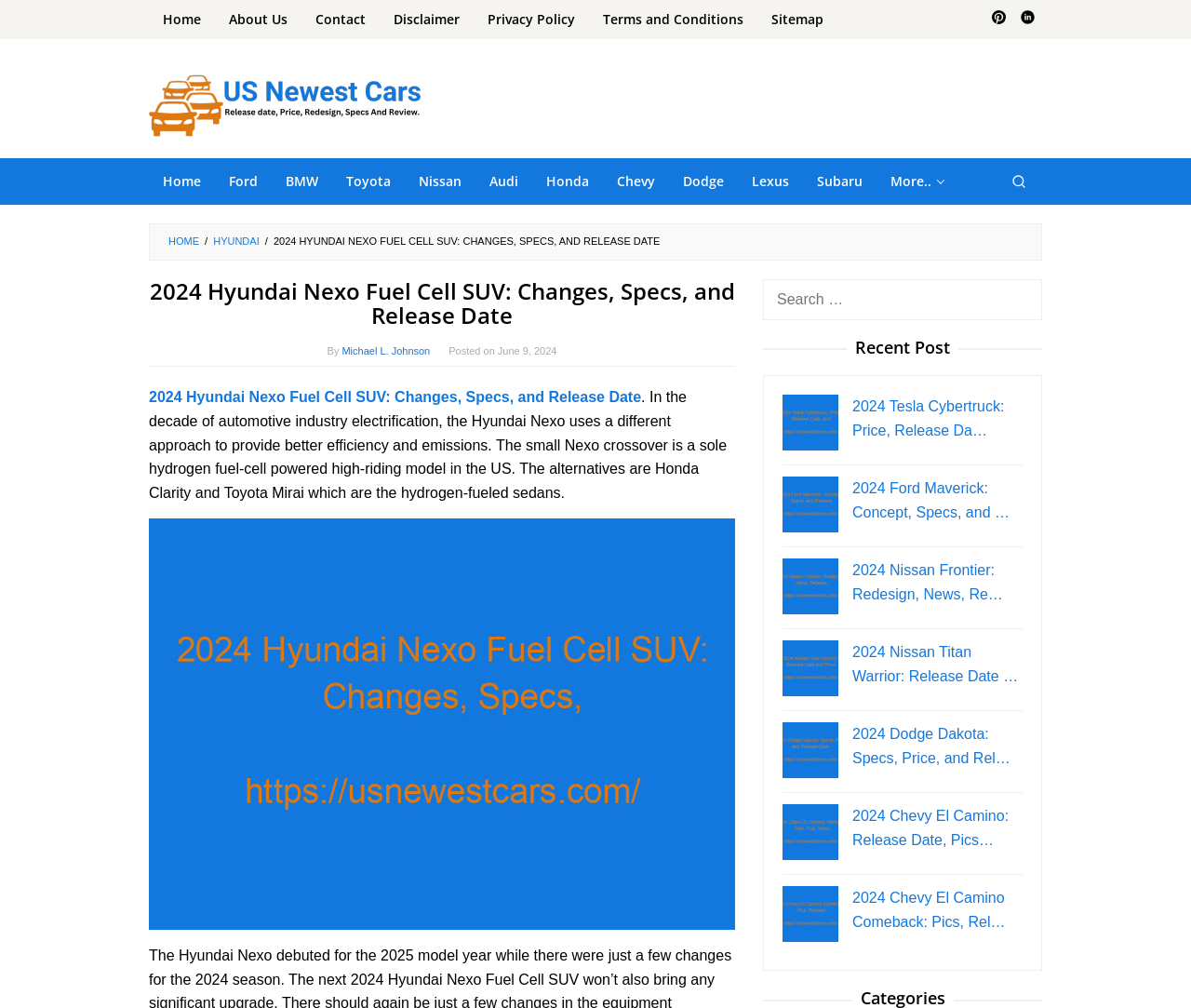What is the decade mentioned in the context of automotive industry electrification?
Based on the visual information, provide a detailed and comprehensive answer.

The webpage mentions that in the decade of automotive industry electrification, the Hyundai Nexo uses a different approach to provide better efficiency and emissions, and the year mentioned is 2024.